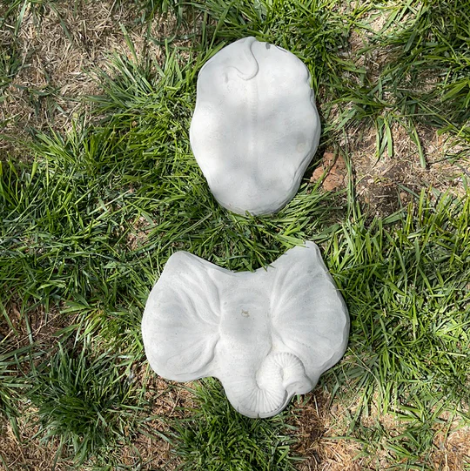What is the purpose of the Elephant Stepping Stones?
Answer with a single word or phrase by referring to the visual content.

Outdoor decor